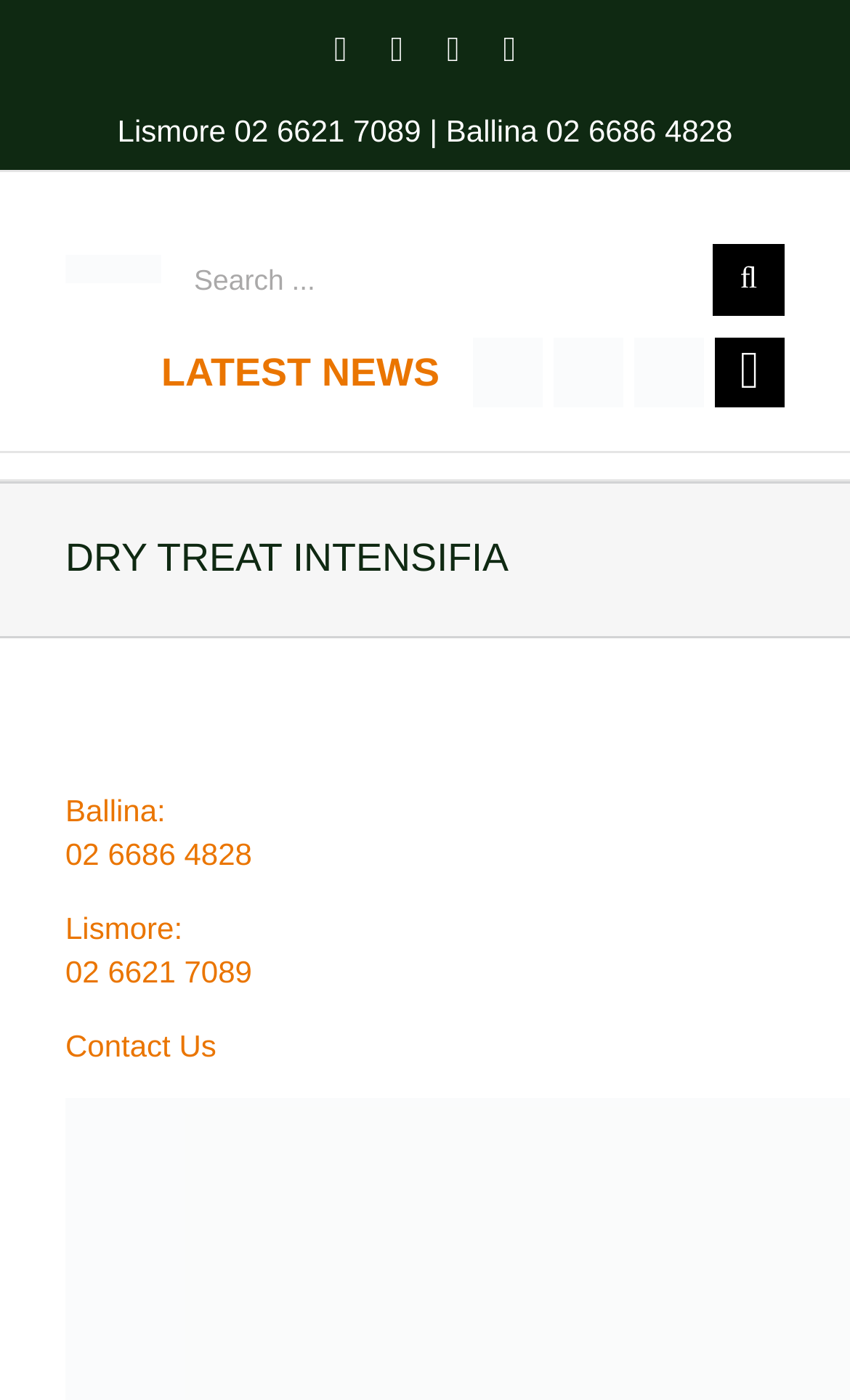Locate the bounding box coordinates of the clickable element to fulfill the following instruction: "View YouTube channel". Provide the coordinates as four float numbers between 0 and 1 in the format [left, top, right, bottom].

[0.556, 0.241, 0.638, 0.291]